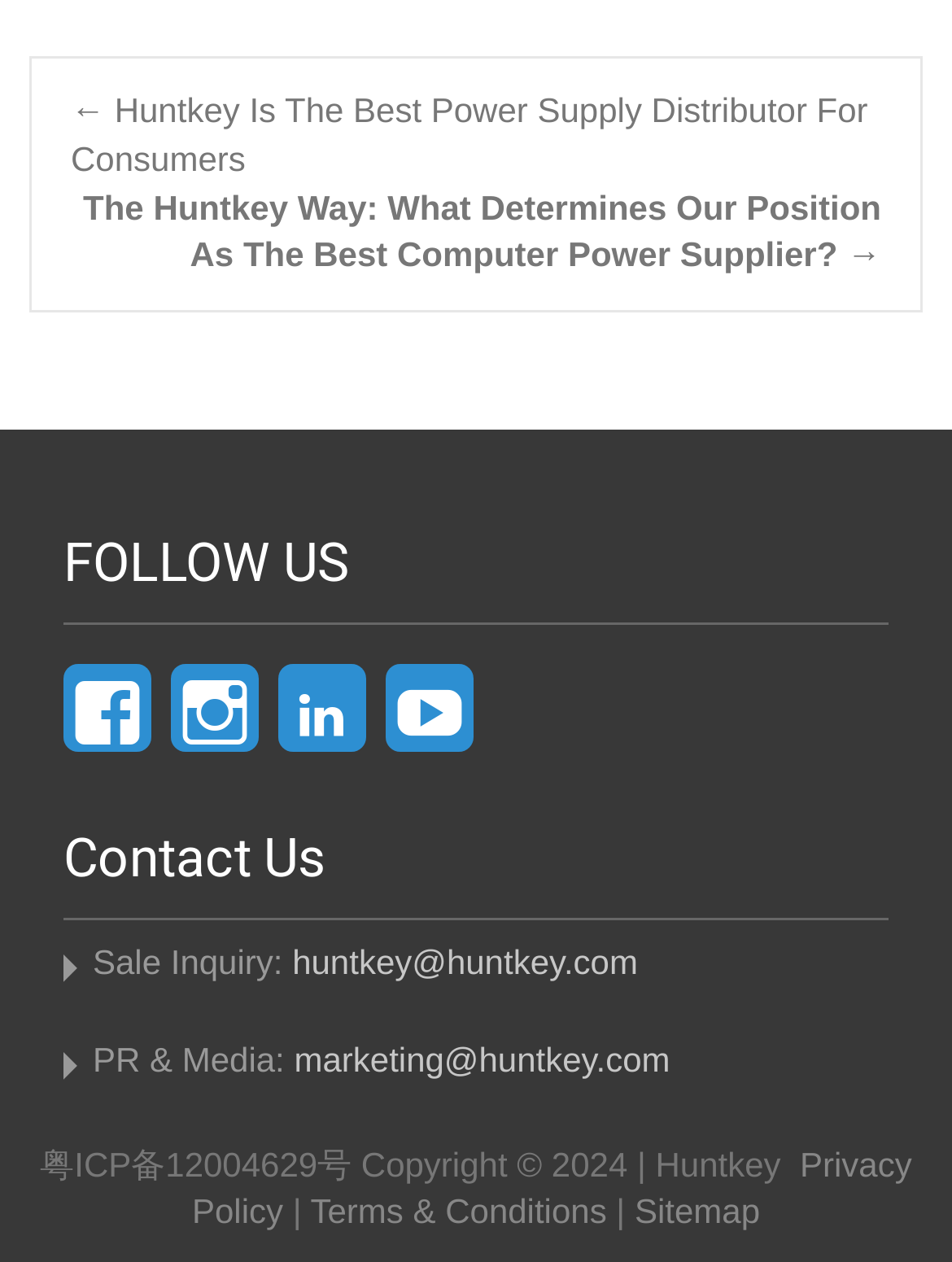Please give a succinct answer to the question in one word or phrase:
What is the purpose of the 'Post navigation' section?

To navigate between posts